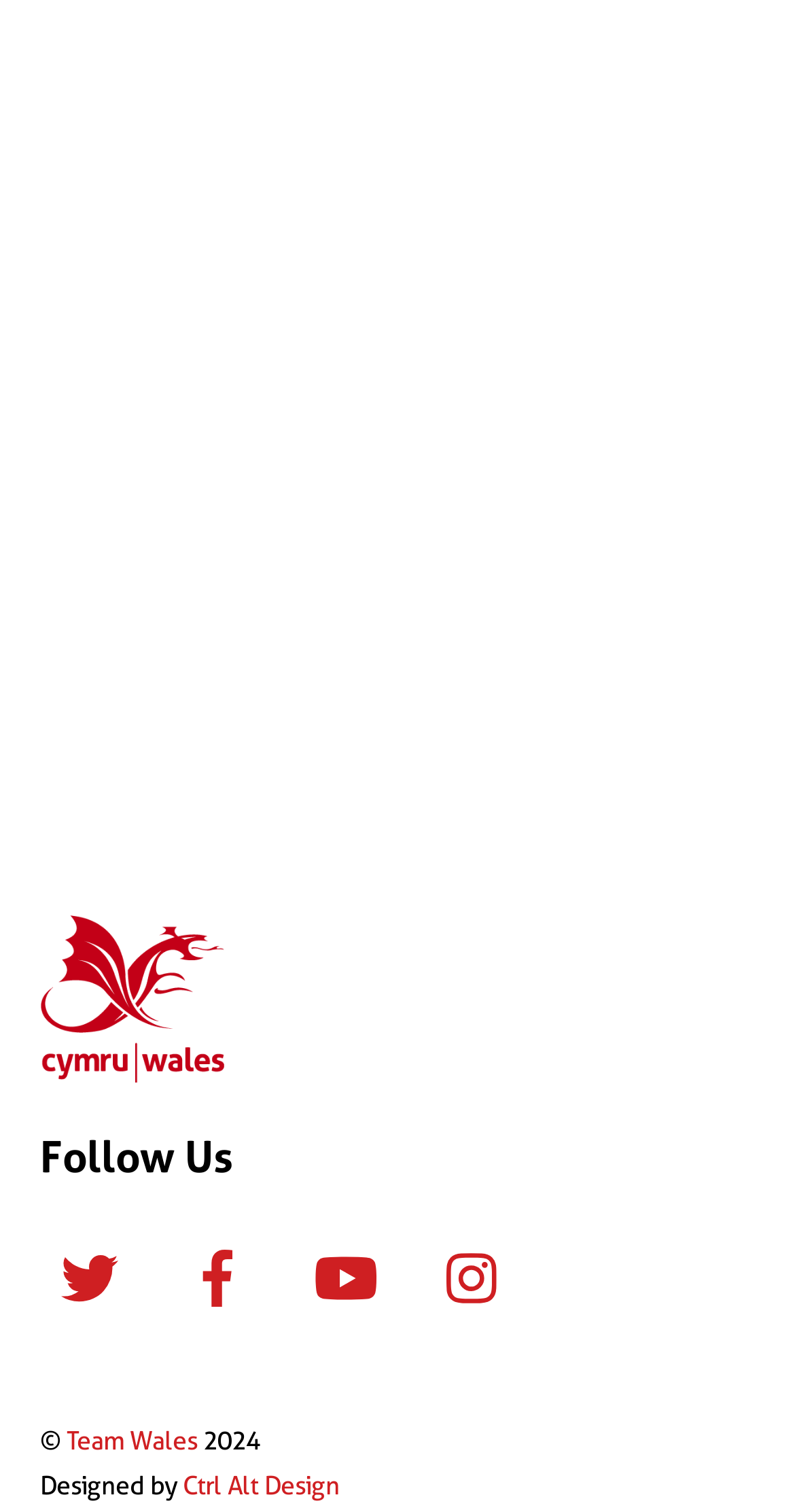Identify the bounding box for the given UI element using the description provided. Coordinates should be in the format (top-left x, top-left y, bottom-right x, bottom-right y) and must be between 0 and 1. Here is the description: title="Team Wales"

[0.05, 0.686, 0.281, 0.725]